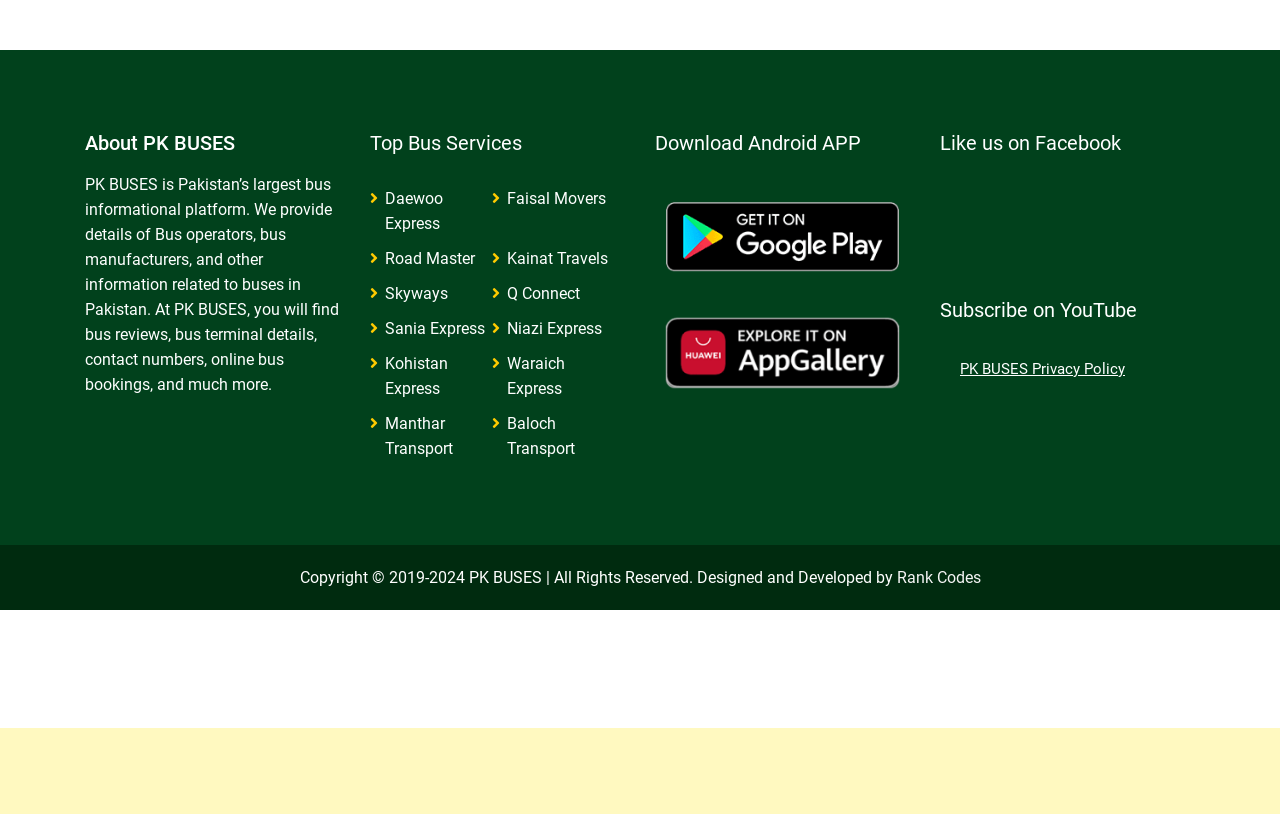Respond to the following question using a concise word or phrase: 
What social media platforms can I follow PK BUSES on?

Facebook and YouTube